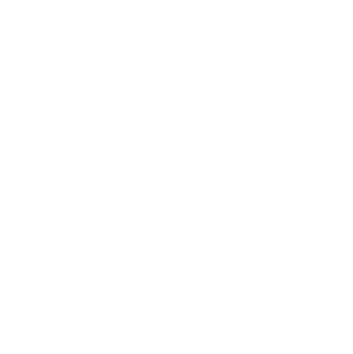What is the name of the machine model?
Using the image as a reference, deliver a detailed and thorough answer to the question.

The caption specifically mentions the machine model as Xuan Wang XWpack002, which is a cost-effective solution for various packaging needs.